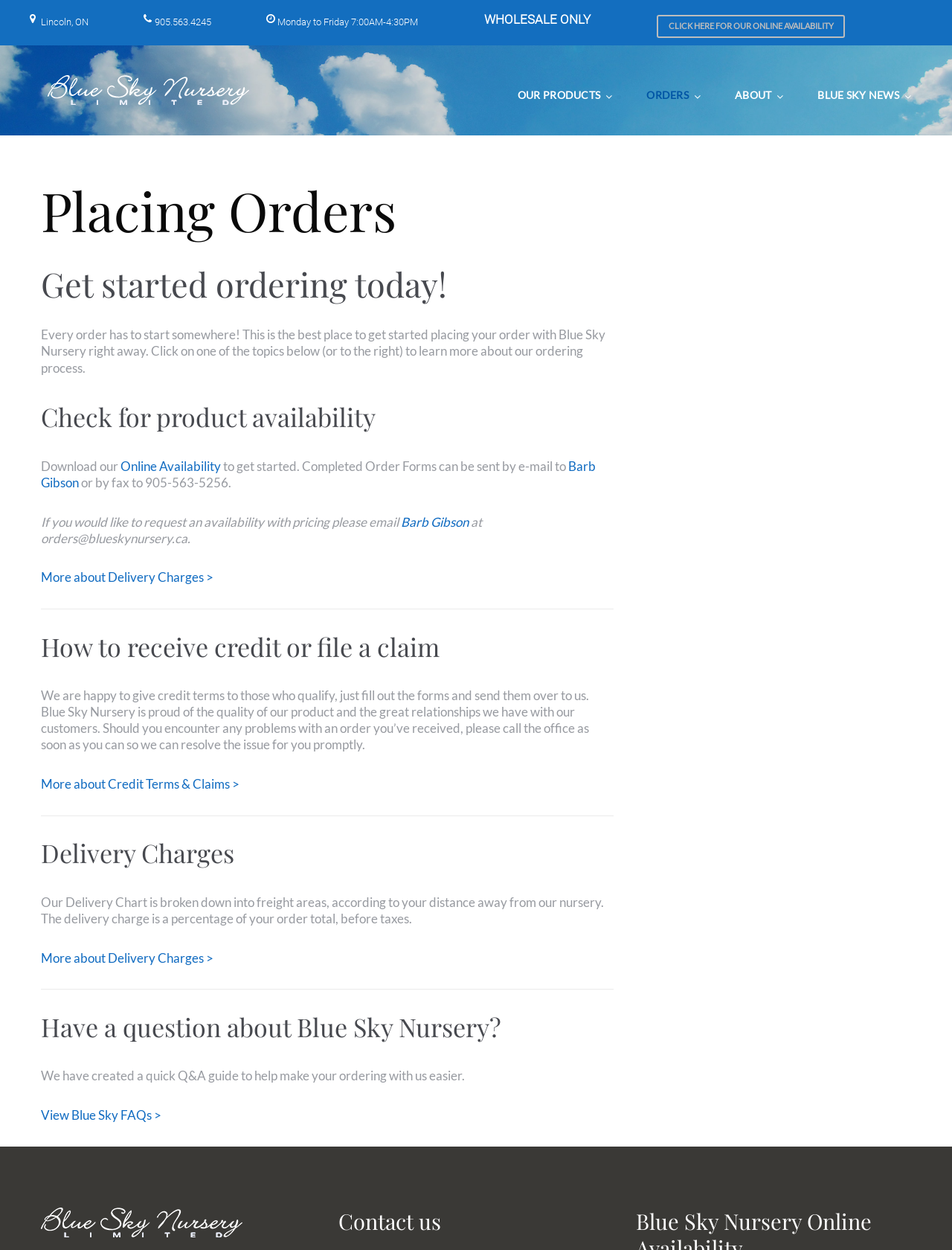Please identify the bounding box coordinates of the element's region that needs to be clicked to fulfill the following instruction: "View Blue Sky FAQs". The bounding box coordinates should consist of four float numbers between 0 and 1, i.e., [left, top, right, bottom].

[0.043, 0.886, 0.17, 0.898]